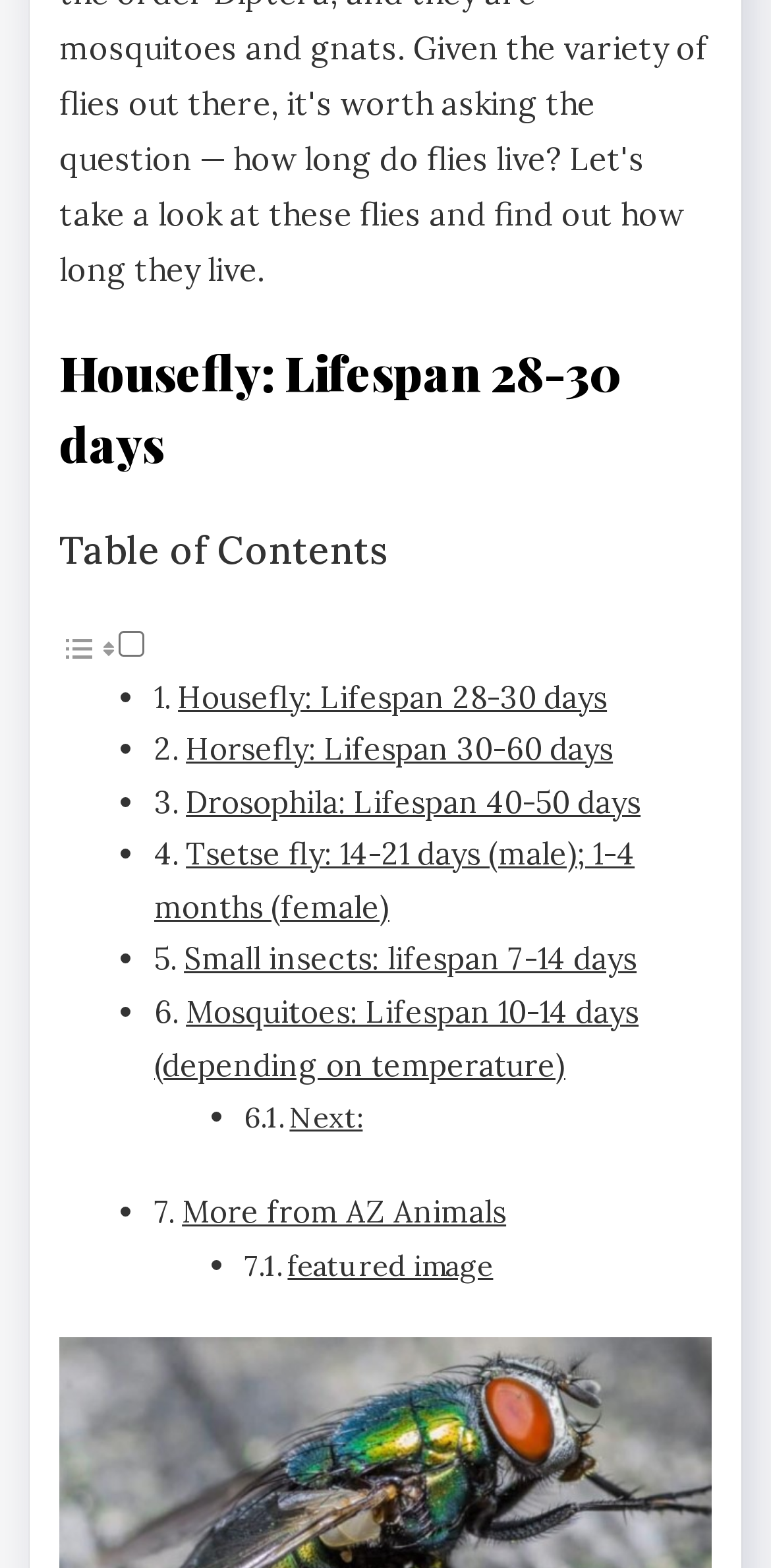Given the description "Small insects: lifespan 7-14 days", determine the bounding box of the corresponding UI element.

[0.239, 0.6, 0.826, 0.624]